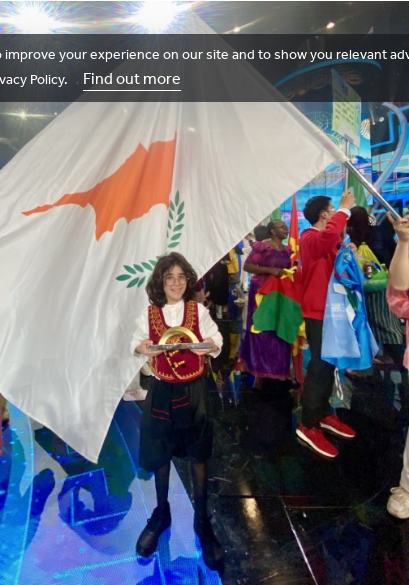Give a detailed account of everything present in the image.

In this vibrant image, a young participant stands proudly holding a large flag representing Cyprus, adorned with its distinctive red silhouette of the island and olive branches. Dressed in traditional attire, the child exudes enthusiasm and cultural pride, perfectly capturing the spirit of the event. Behind them, a lively backdrop hints at a colorful celebration, with other participants in the frame showcasing various traditional outfits, emphasizing the rich diversity and unity of the gathering. The atmosphere is filled with excitement and camaraderie, highlighting the significance of cultural representation in global events.